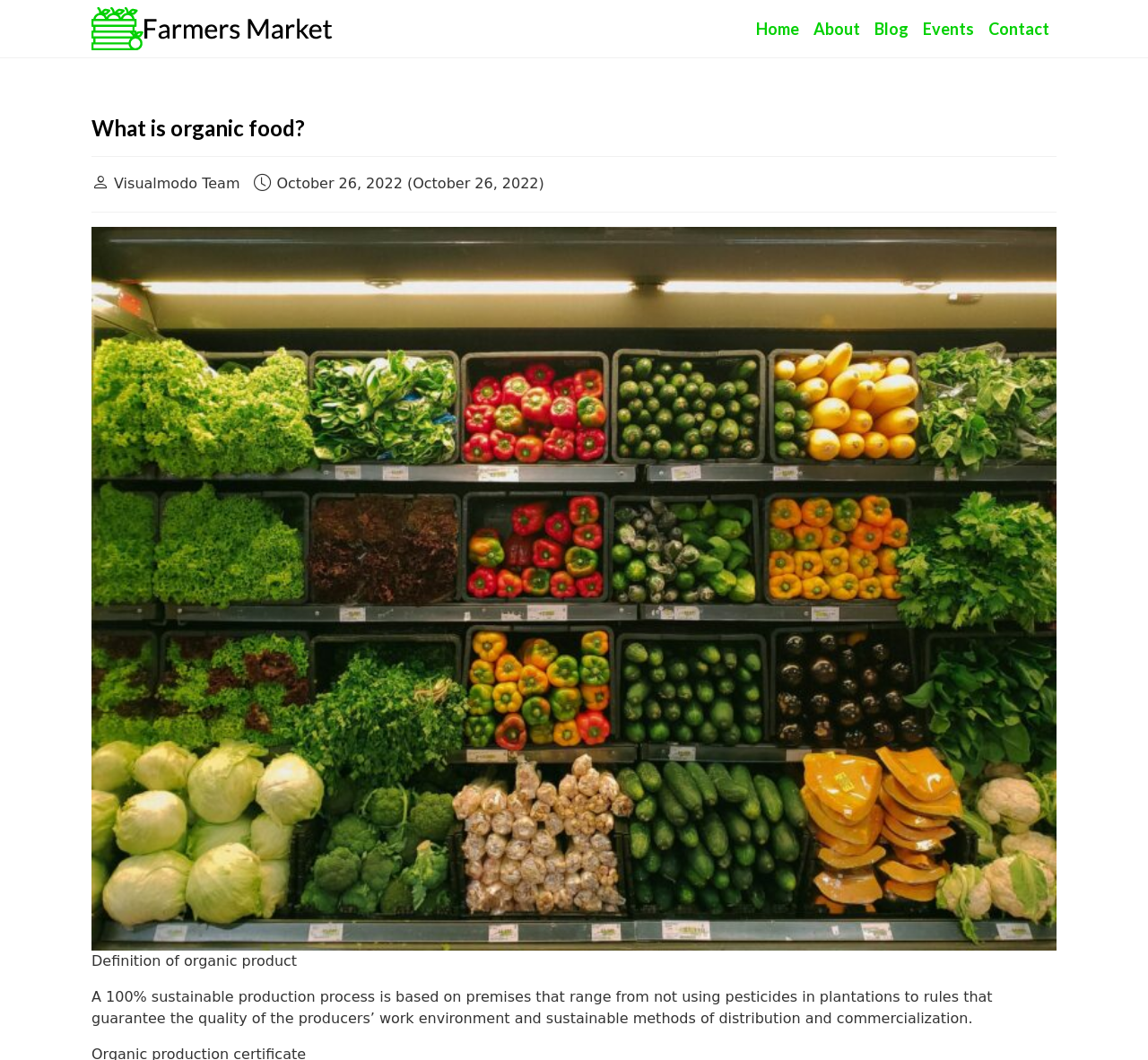Please identify and generate the text content of the webpage's main heading.

What is organic food?